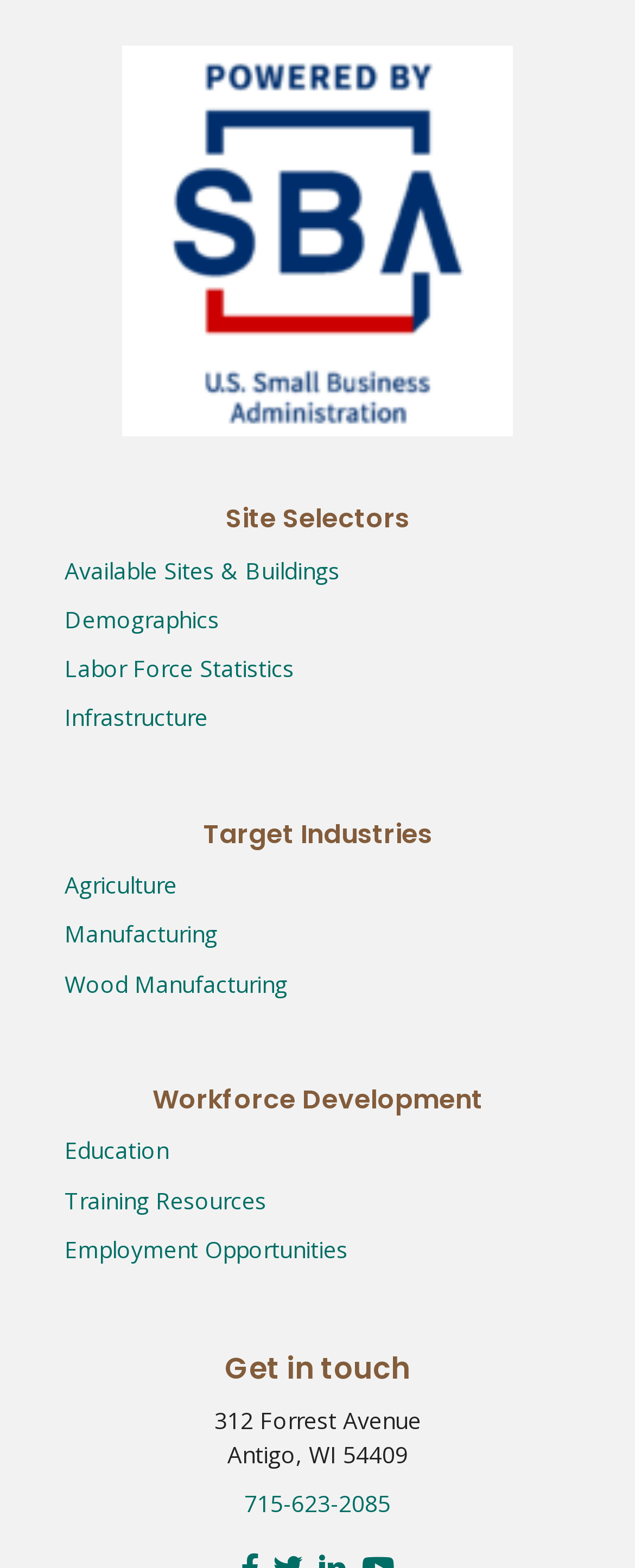Identify the bounding box coordinates for the region of the element that should be clicked to carry out the instruction: "Call the office". The bounding box coordinates should be four float numbers between 0 and 1, i.e., [left, top, right, bottom].

[0.385, 0.949, 0.615, 0.969]